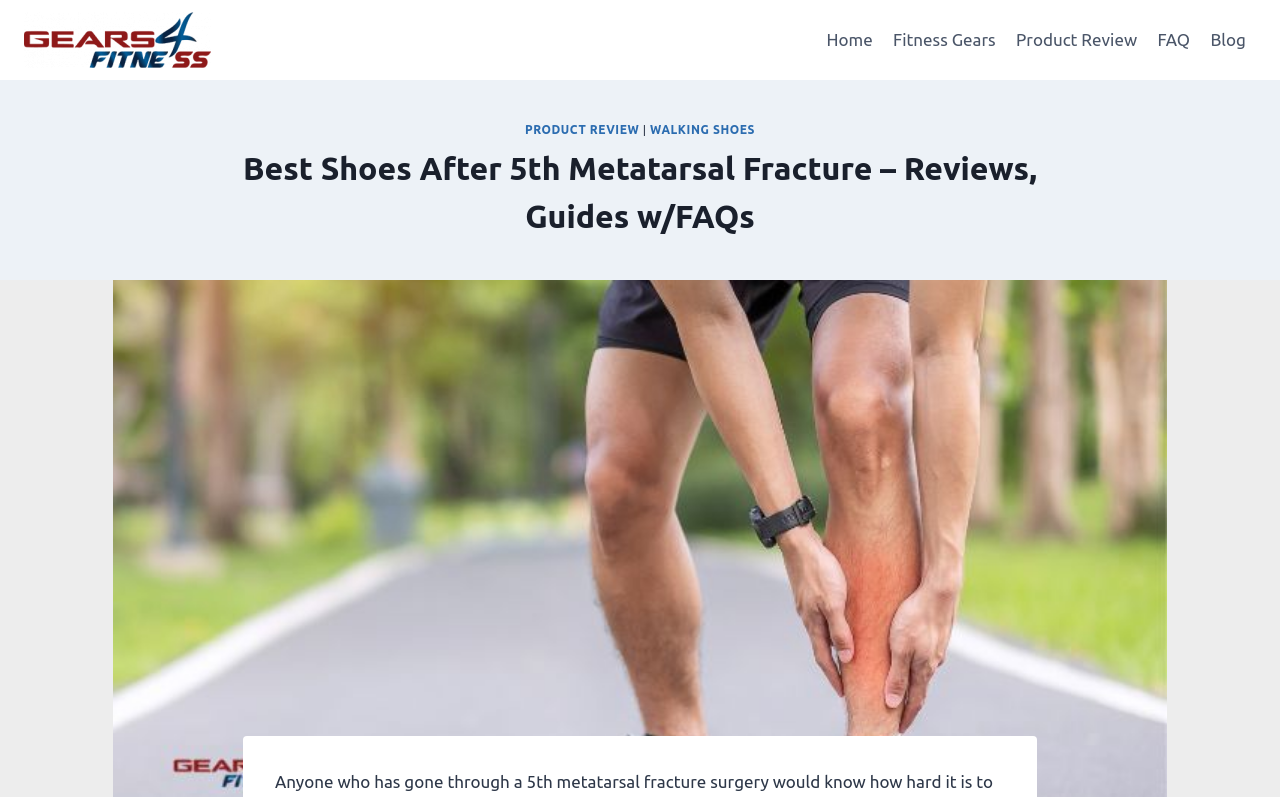What is the topic of the product review?
Examine the image closely and answer the question with as much detail as possible.

The topic of the product review can be found in the main heading of the webpage, which states 'Best Shoes After 5th Metatarsal Fracture – Reviews, Guides w/FAQs'.